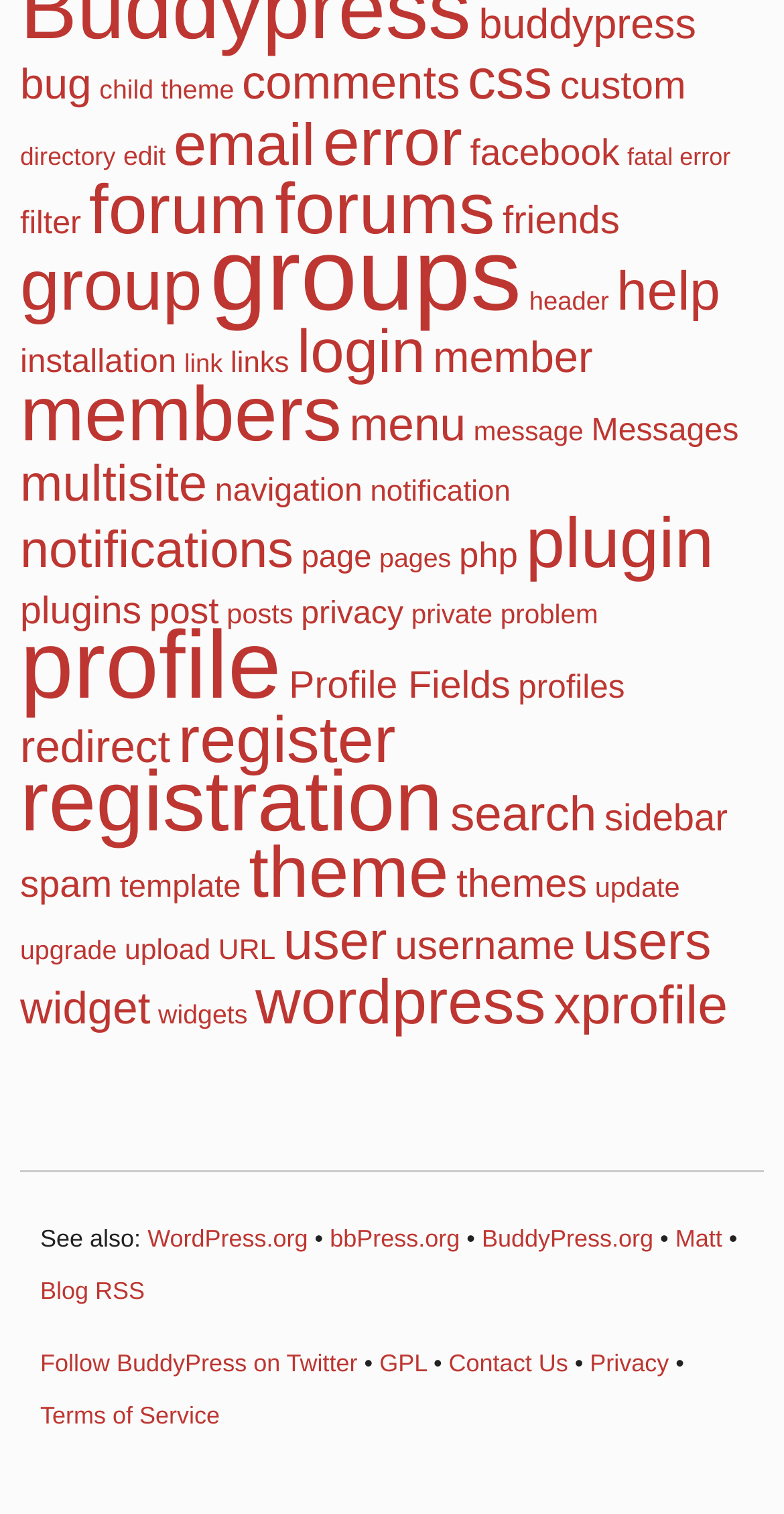Please provide a comprehensive response to the question below by analyzing the image: 
What is the purpose of the links at the bottom of the webpage?

The links at the bottom of the webpage, such as 'WordPress.org', 'bbPress.org', and 'BuddyPress.org', appear to be external resources or related websites, suggesting that they are provided for further information or reference.